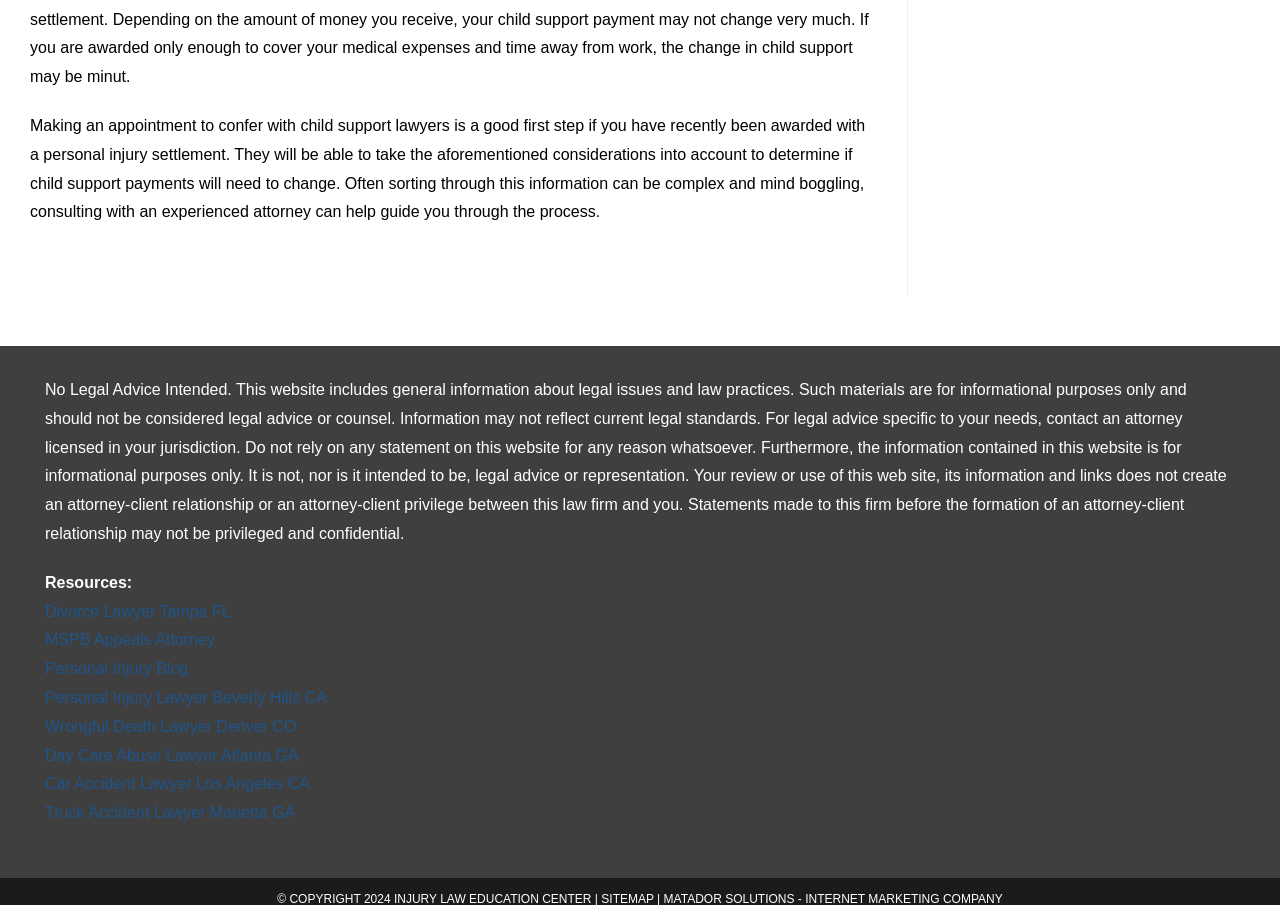What is the relationship between this law firm and users of this website?
Based on the screenshot, give a detailed explanation to answer the question.

The webpage clearly states that reviewing or using this website, its information, and links does not create an attorney-client relationship or an attorney-client privilege between this law firm and the user.